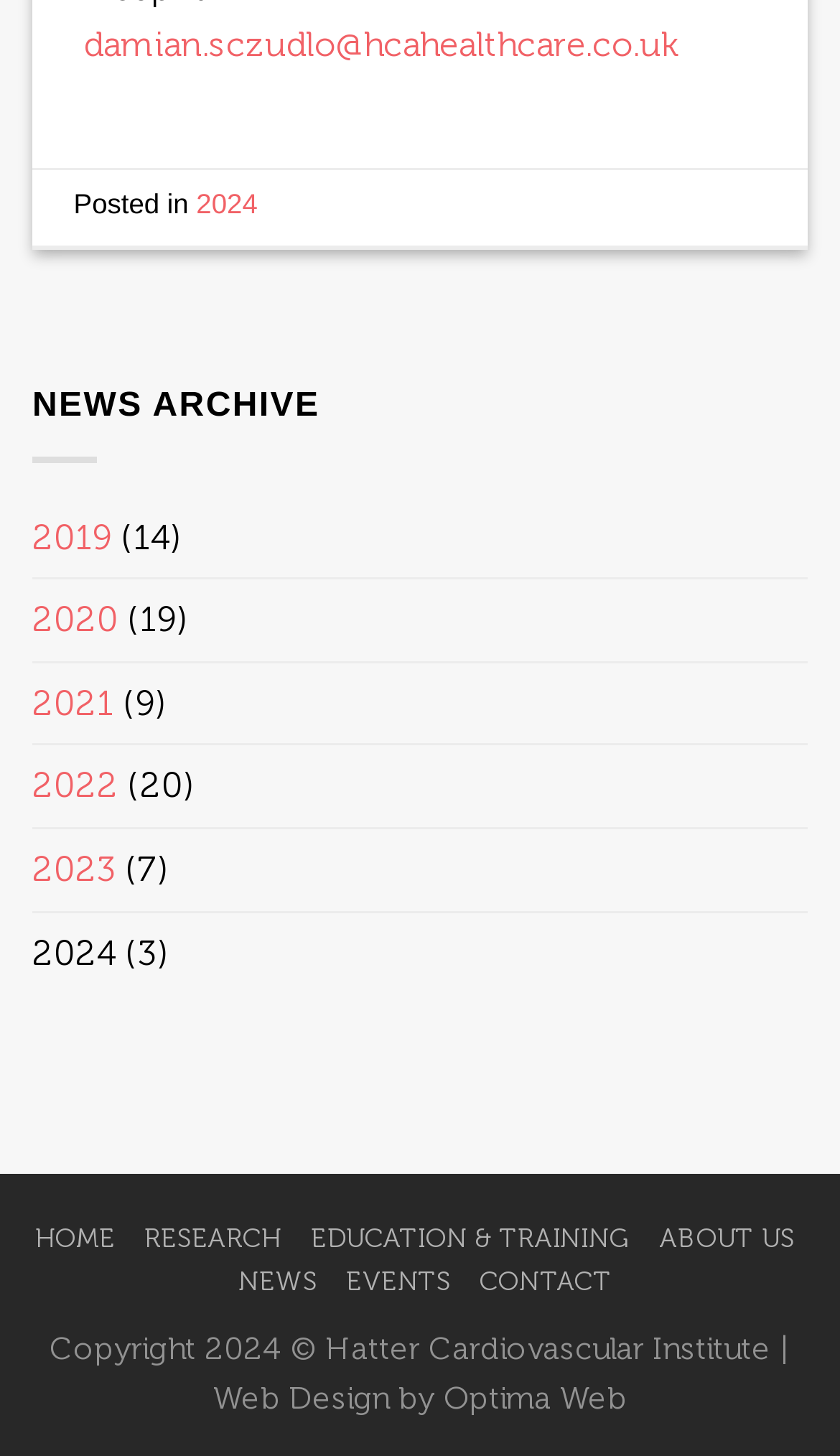Please identify the bounding box coordinates of the area that needs to be clicked to fulfill the following instruction: "View the latest news."

None